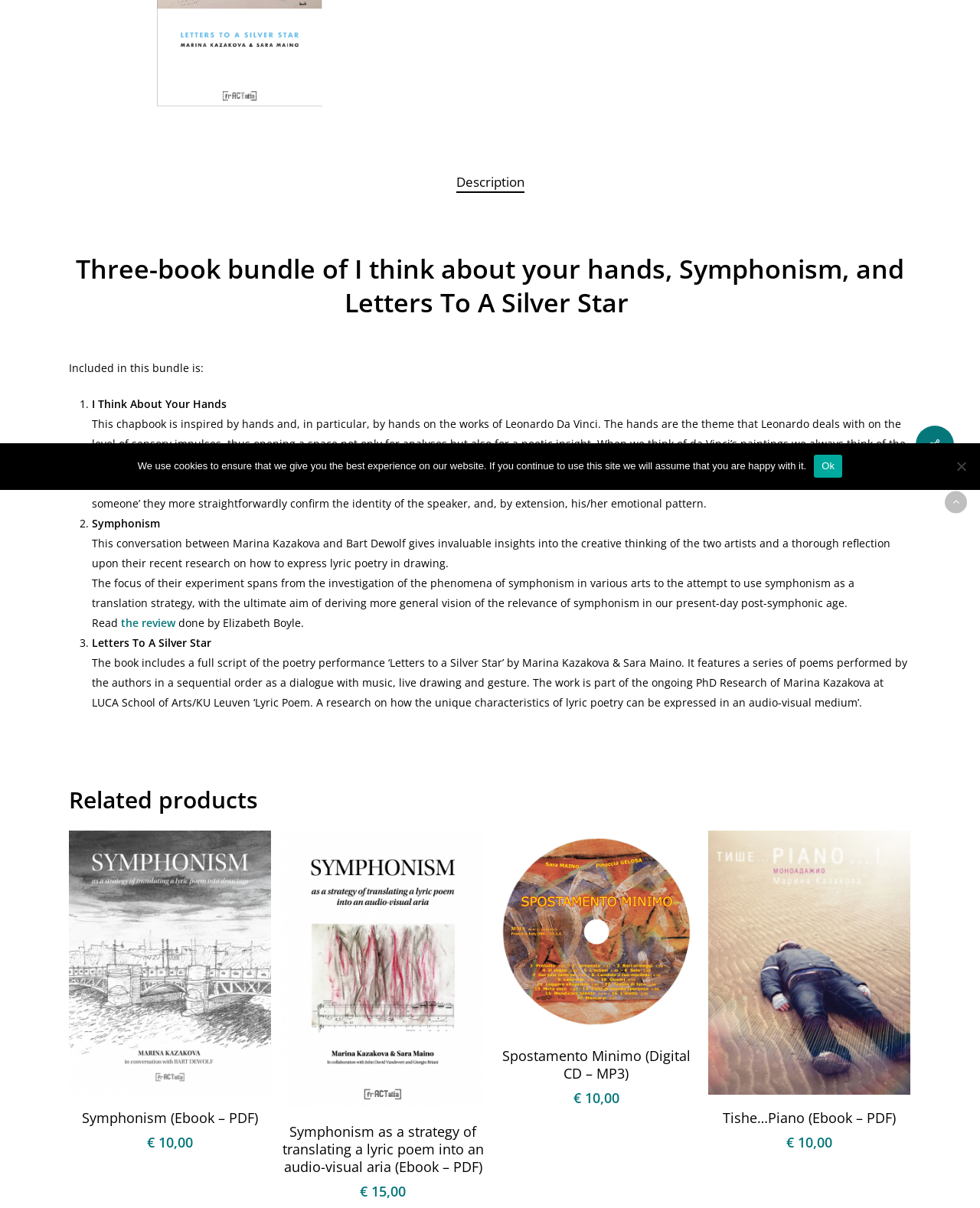Bounding box coordinates must be specified in the format (top-left x, top-left y, bottom-right x, bottom-right y). All values should be floating point numbers between 0 and 1. What are the bounding box coordinates of the UI element described as: parent_node: ABOUT aria-label="Back to top"

[0.964, 0.406, 0.987, 0.425]